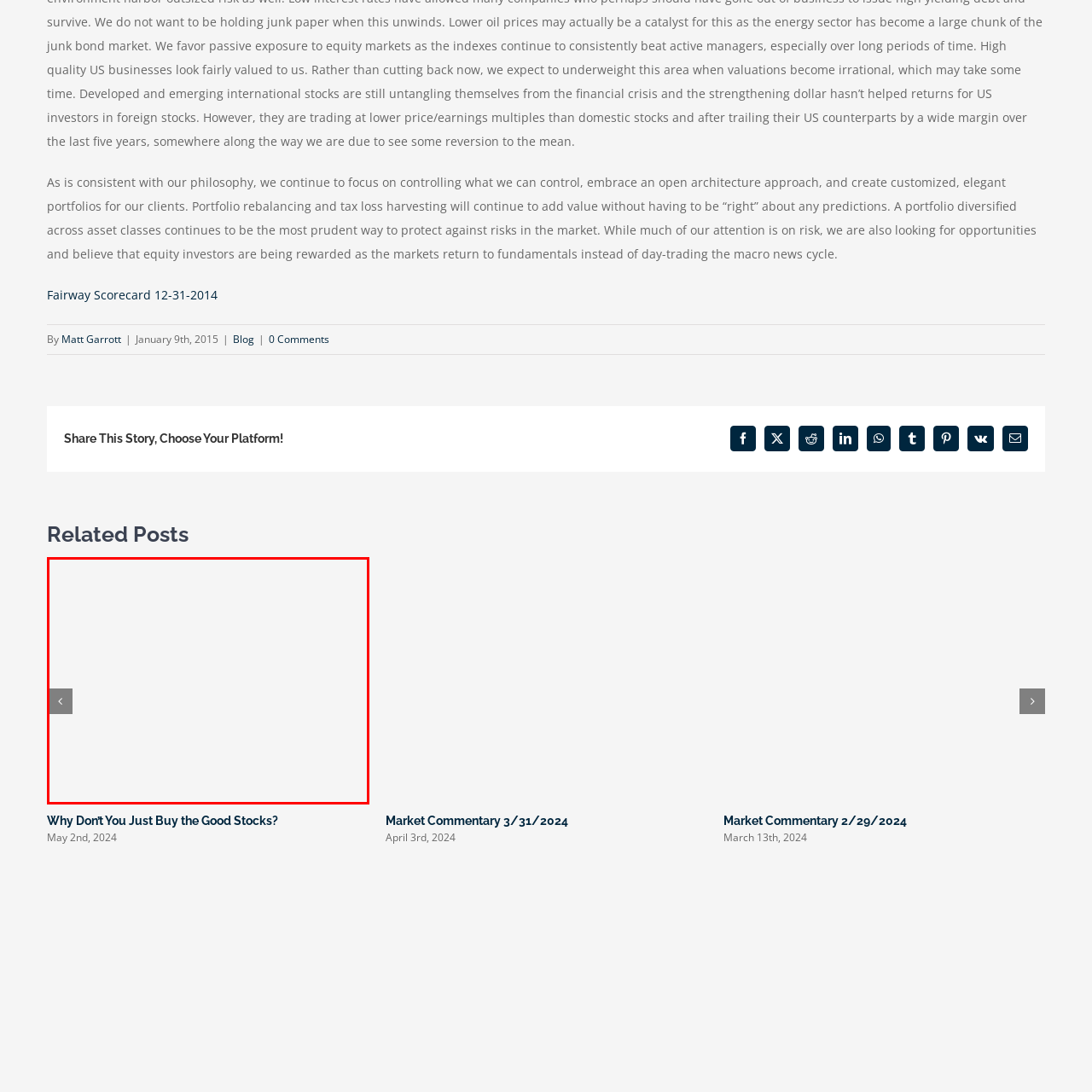Focus on the image enclosed by the red outline and give a short answer: What is the design priority of the interface?

simplicity and ease of use